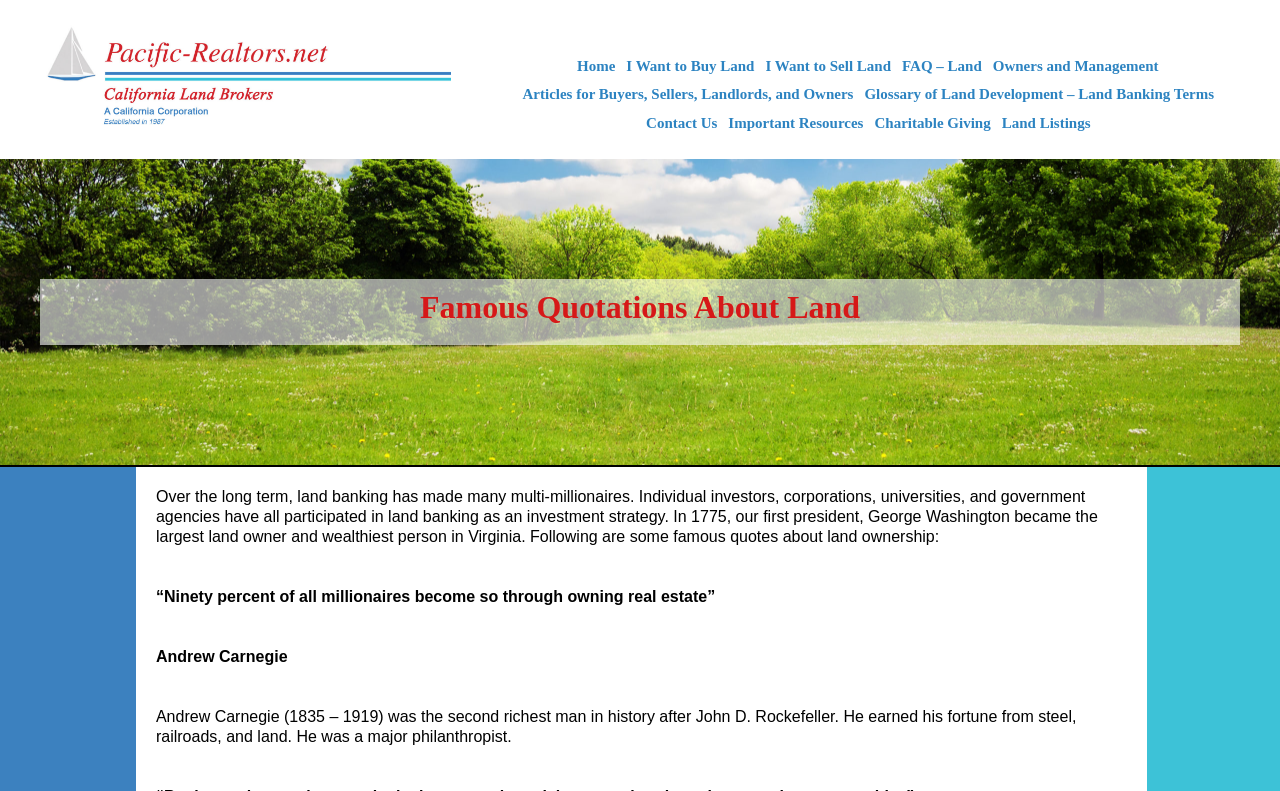Summarize the webpage with a detailed and informative caption.

The webpage is about famous quotations related to land ownership and land banking as an investment strategy. At the top left corner, there is a logo image of PacificRealtors-Land-Brokers. To the right of the logo, there is a navigation menu with 9 links, including "Home", "I Want to Buy Land", "I Want to Sell Land", and others. 

Below the navigation menu, there is a title "Famous Quotations About Land" in the middle of the page. Underneath the title, there is a paragraph of text that explains how land banking has made many multi-millionaires and provides a brief history of George Washington's land ownership. 

Following the paragraph, there are several famous quotes about land ownership, including one from Andrew Carnegie, who is quoted as saying "Ninety percent of all millionaires become so through owning real estate". Below the quote, there is a brief biography of Andrew Carnegie, describing his wealth and philanthropy.